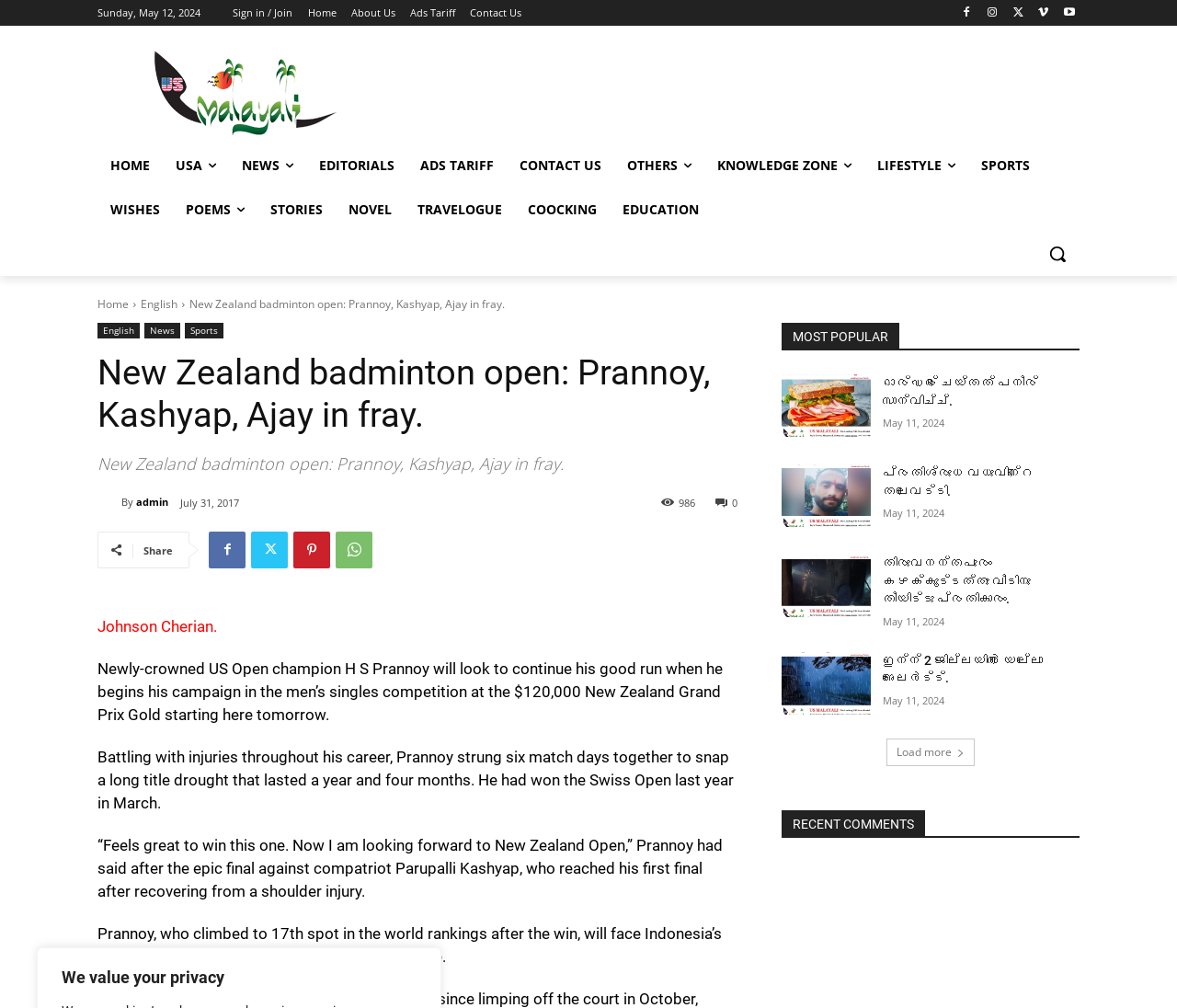Locate the bounding box coordinates of the area you need to click to fulfill this instruction: 'Click the social media link'. The coordinates must be in the form of four float numbers ranging from 0 to 1: [left, top, right, bottom].

None